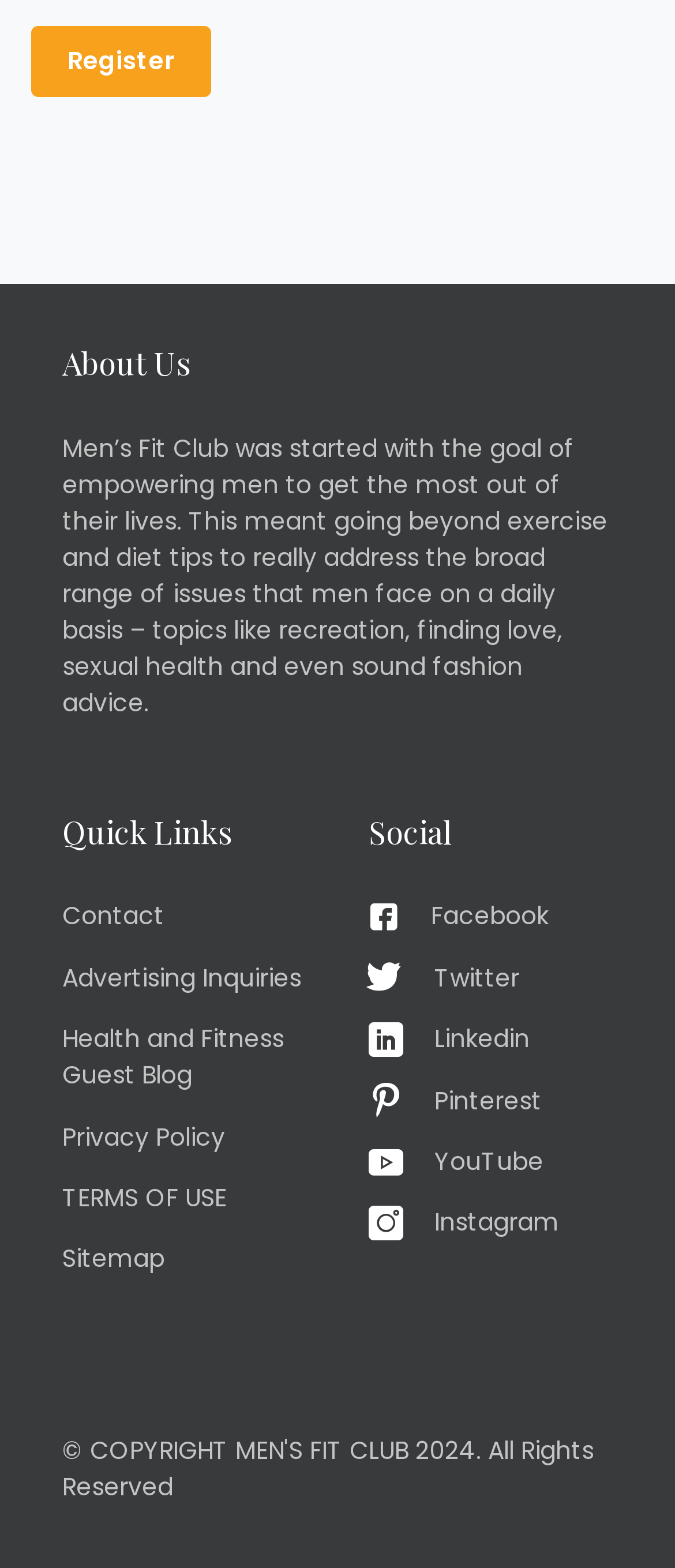What is the call-to-action on the top-right corner of the webpage?
Using the details shown in the screenshot, provide a comprehensive answer to the question.

The button element with the text 'Register' is located at the top-right corner of the webpage, suggesting that it is a call-to-action encouraging users to register or sign up for something, possibly a membership or newsletter.